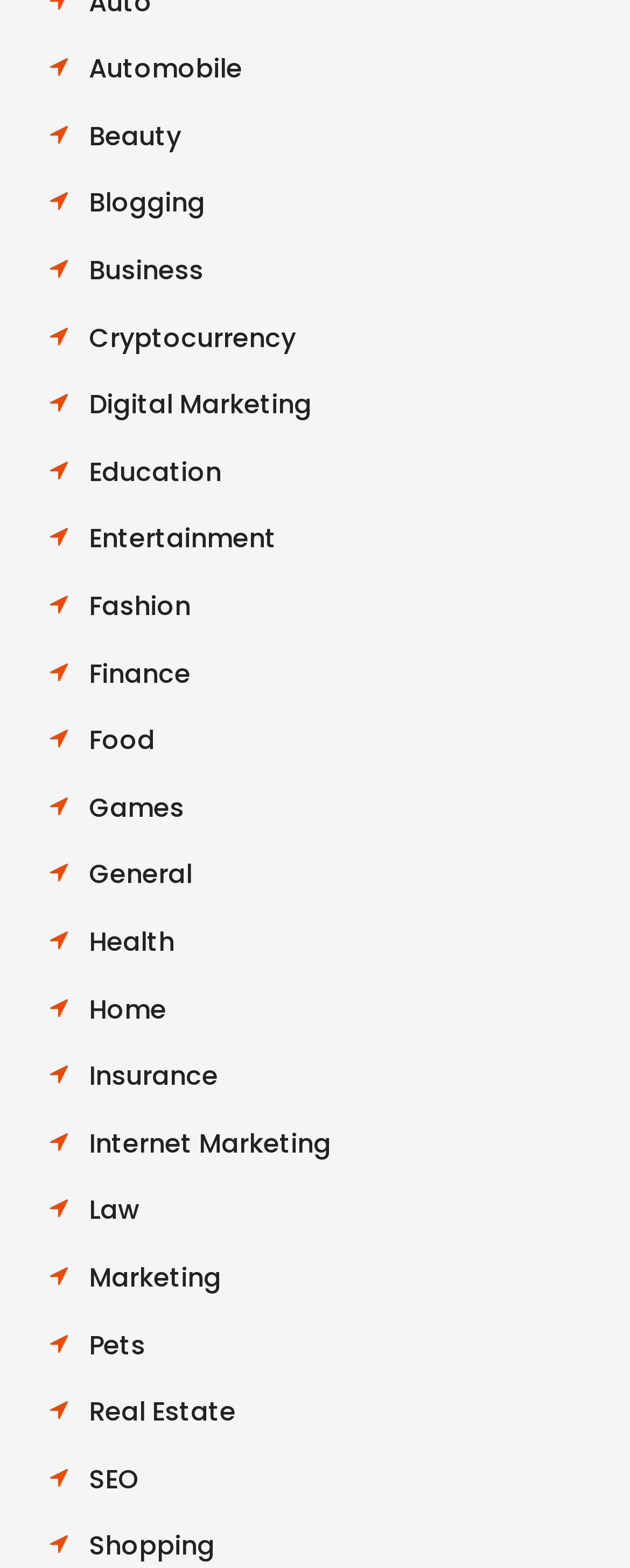Using the provided description Shopping, find the bounding box coordinates for the UI element. Provide the coordinates in (top-left x, top-left y, bottom-right x, bottom-right y) format, ensuring all values are between 0 and 1.

[0.141, 0.974, 0.341, 0.998]